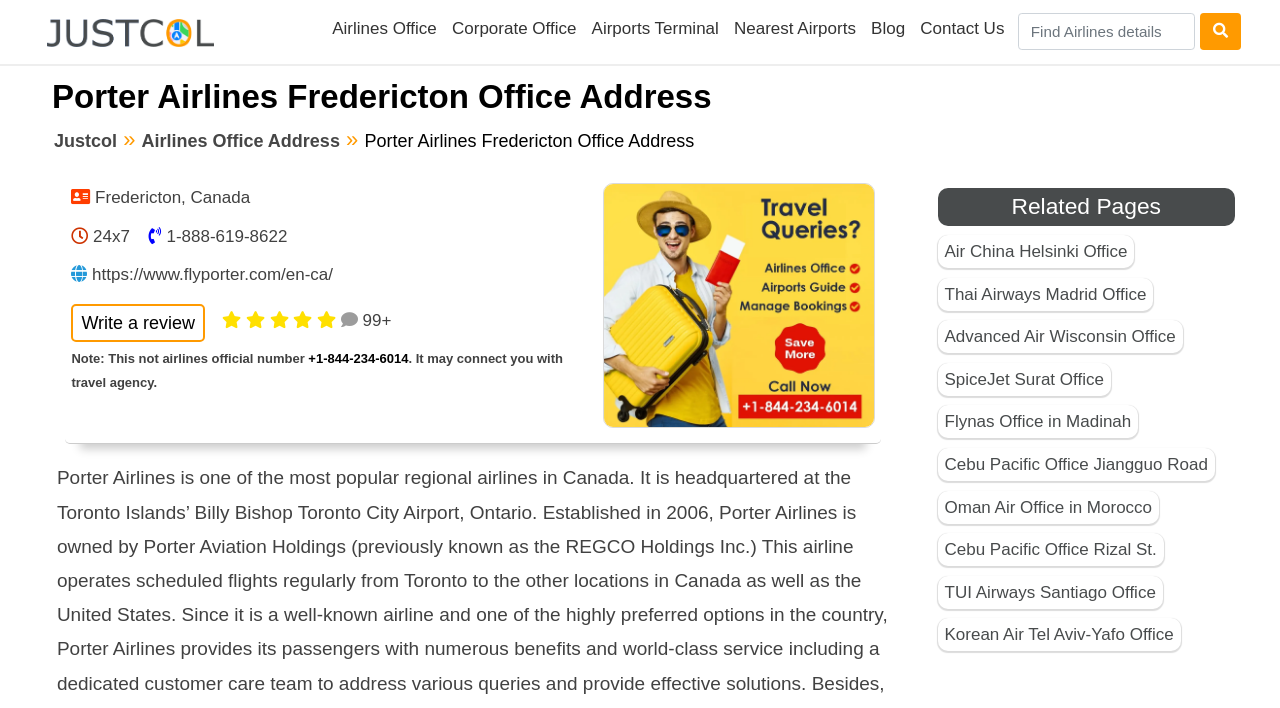Give a one-word or short-phrase answer to the following question: 
What is the city where Porter Airlines Fredericton Office is located?

Fredericton